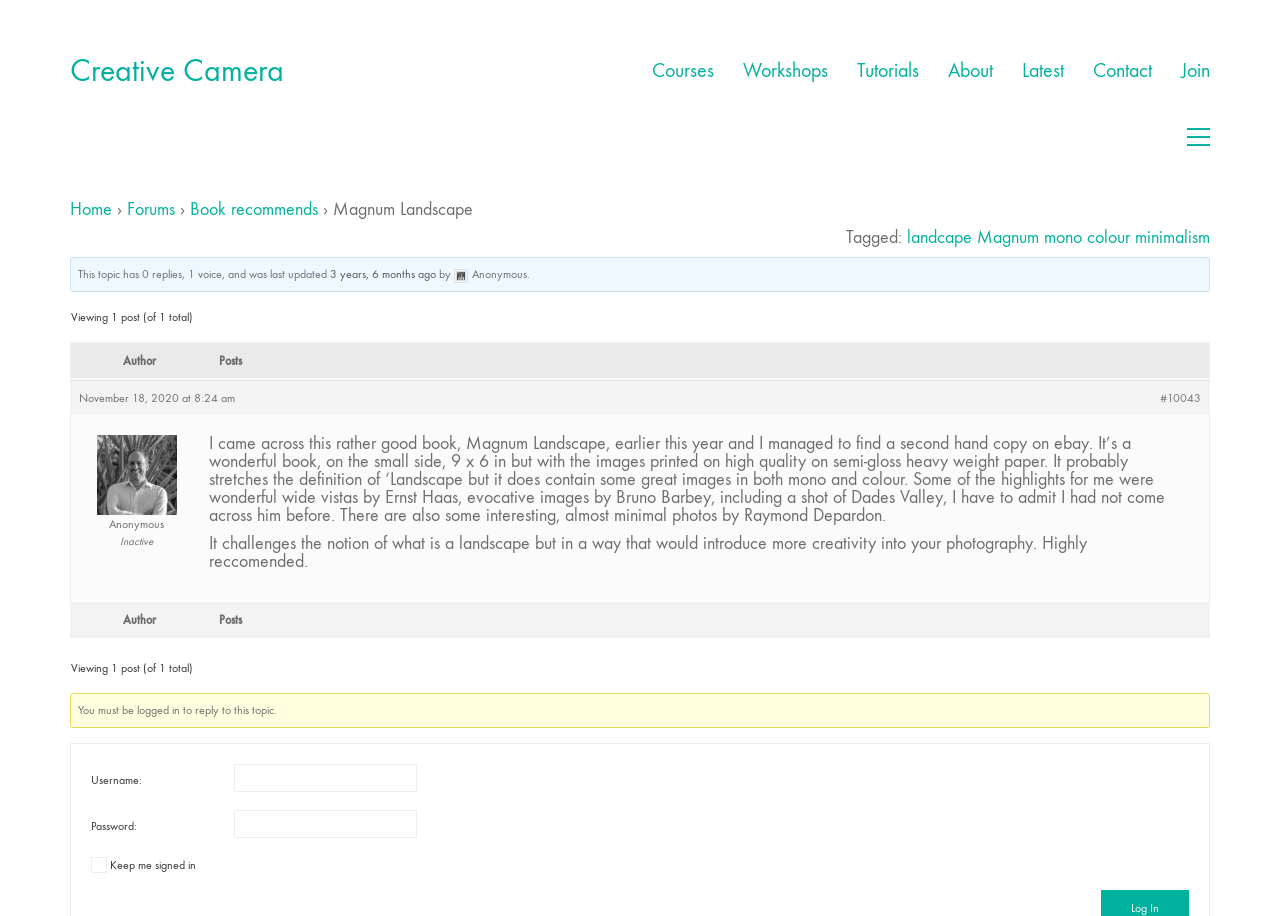Indicate the bounding box coordinates of the element that must be clicked to execute the instruction: "Click on the 'Toggle navigation' link". The coordinates should be given as four float numbers between 0 and 1, i.e., [left, top, right, bottom].

[0.927, 0.134, 0.945, 0.164]